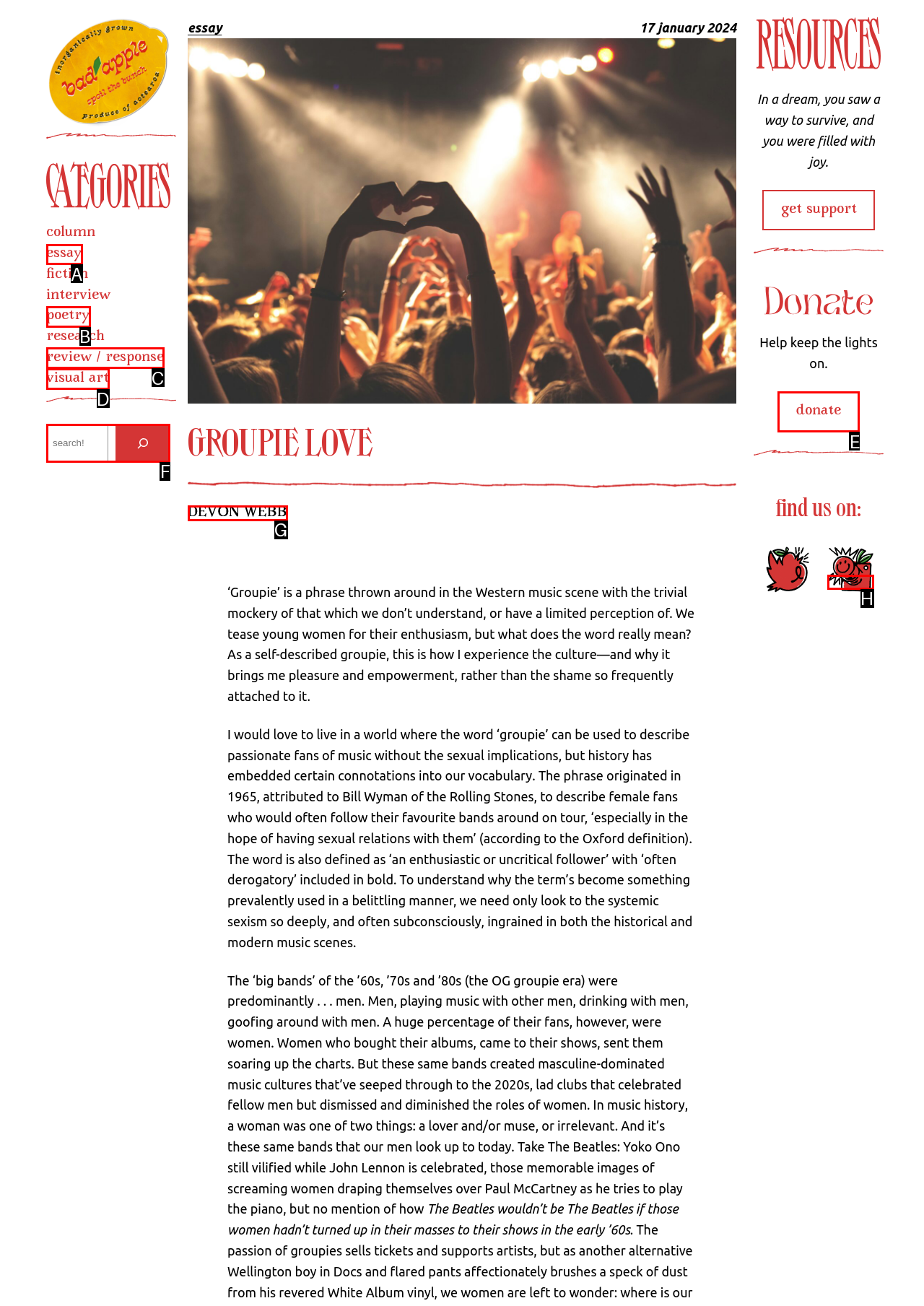Select the proper HTML element to perform the given task: Search for something Answer with the corresponding letter from the provided choices.

F